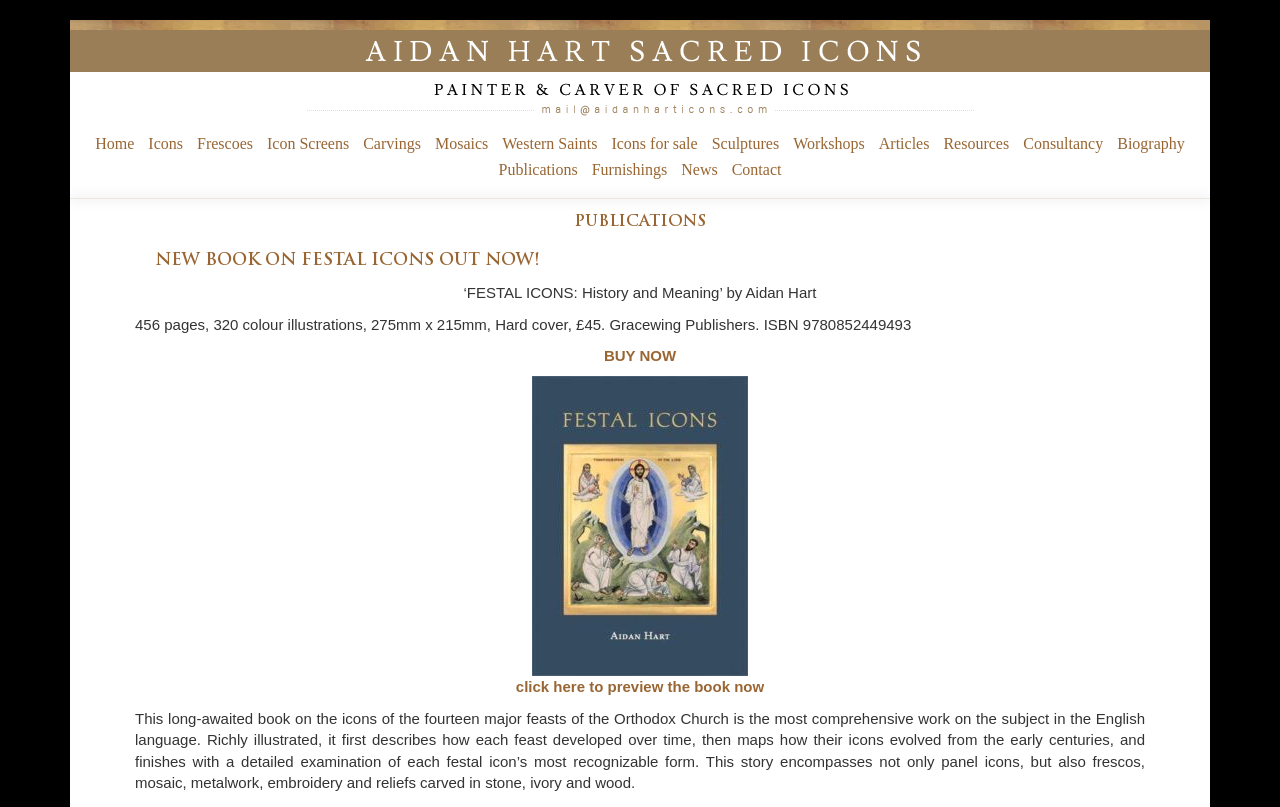What is the price of the book 'FESTAL ICONS: History and Meaning'?
Kindly offer a comprehensive and detailed response to the question.

I found the answer by examining the StaticText element at coordinates [0.105, 0.391, 0.712, 0.412] which contains the text '456 pages, 320 colour illustrations, 275mm x 215mm, Hard cover, £45. Gracewing Publishers. ISBN 9780852449493'.